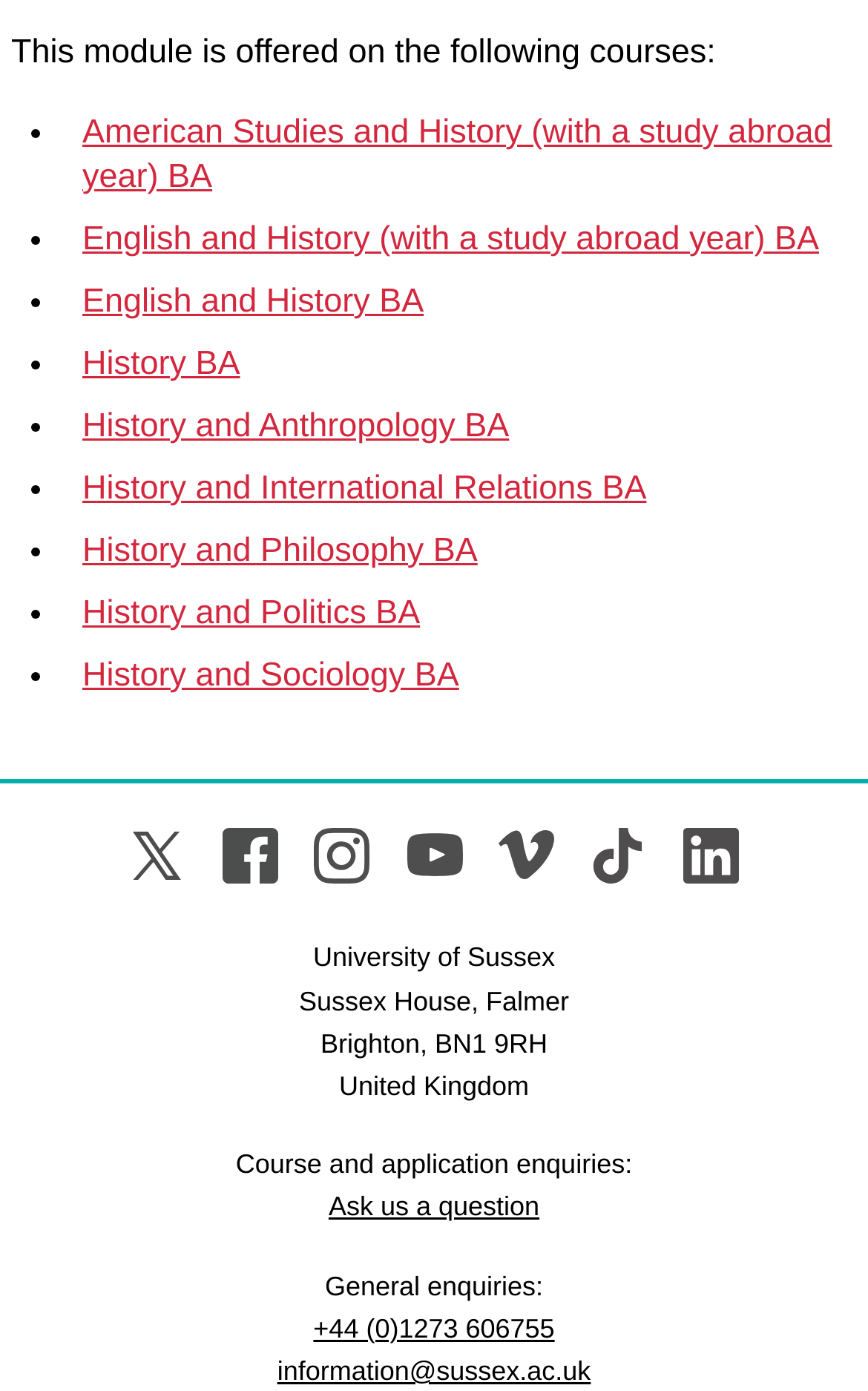Please identify the bounding box coordinates of the region to click in order to complete the task: "Send an email to information@sussex.ac.uk". The coordinates must be four float numbers between 0 and 1, specified as [left, top, right, bottom].

[0.319, 0.974, 0.681, 0.997]